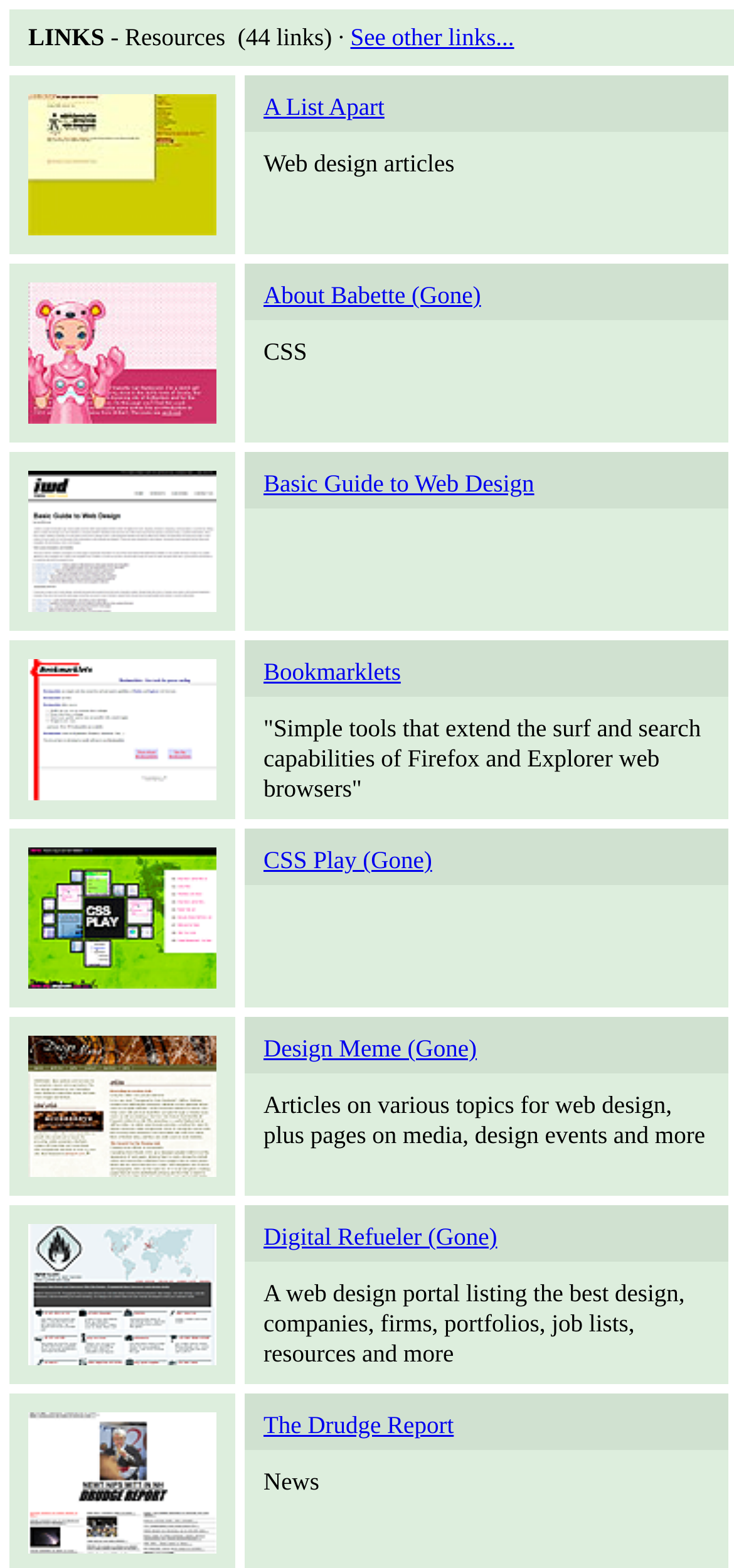Respond to the question below with a concise word or phrase:
How many gone resources are there on this webpage?

4